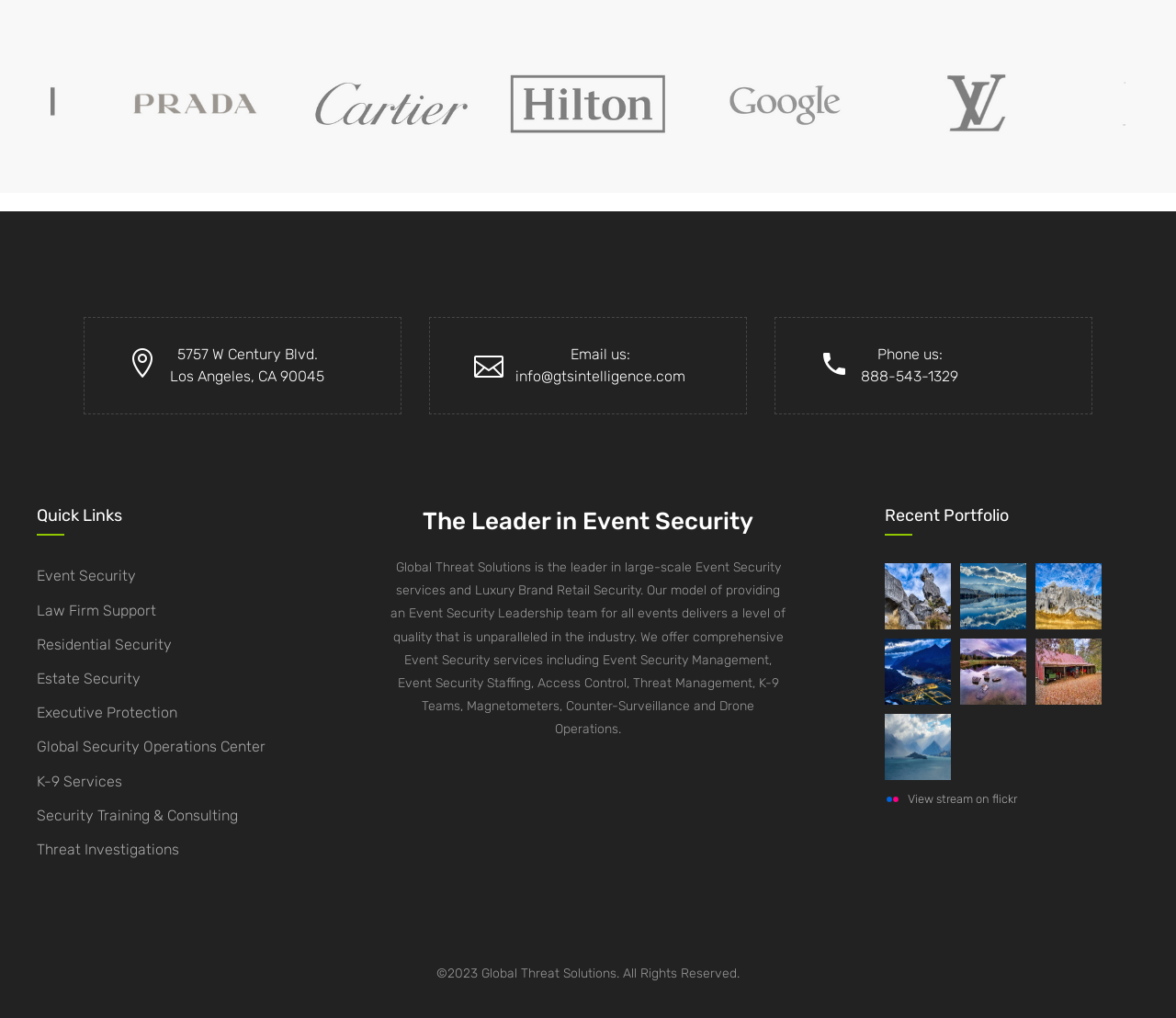What is the address of the company?
Please use the image to provide a one-word or short phrase answer.

5757 W Century Blvd, Los Angeles, CA 90045